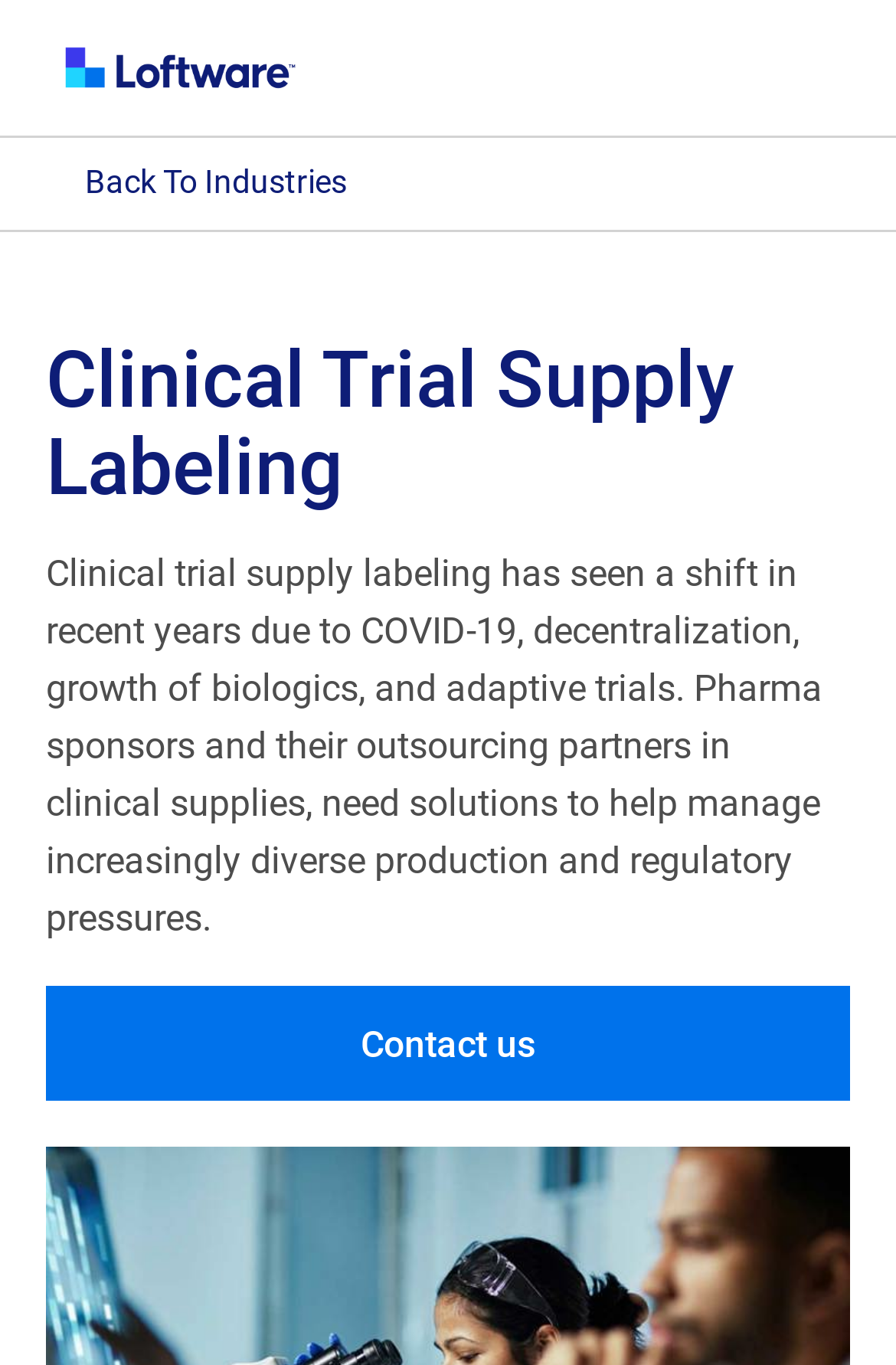Determine the main headline of the webpage and provide its text.

Clinical Trial Supply Labeling 